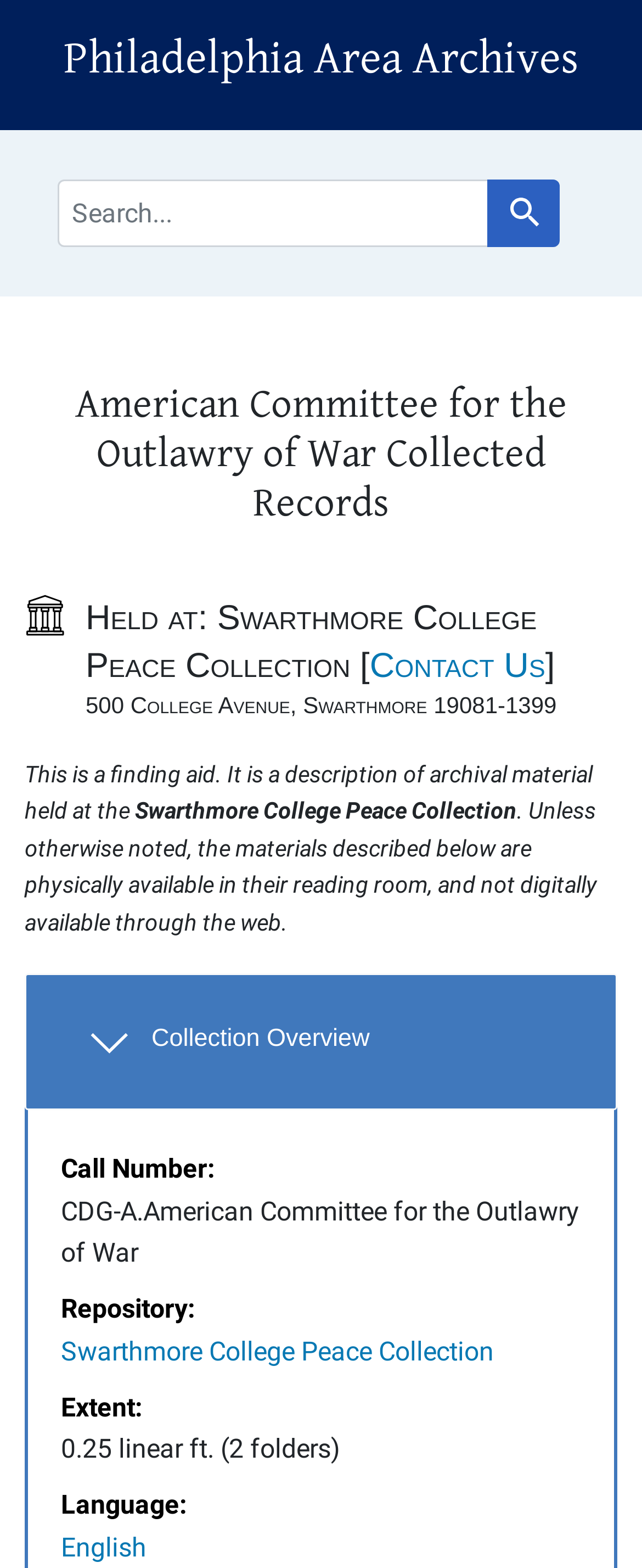Provide the bounding box coordinates for the area that should be clicked to complete the instruction: "Contact Us".

[0.576, 0.413, 0.849, 0.437]